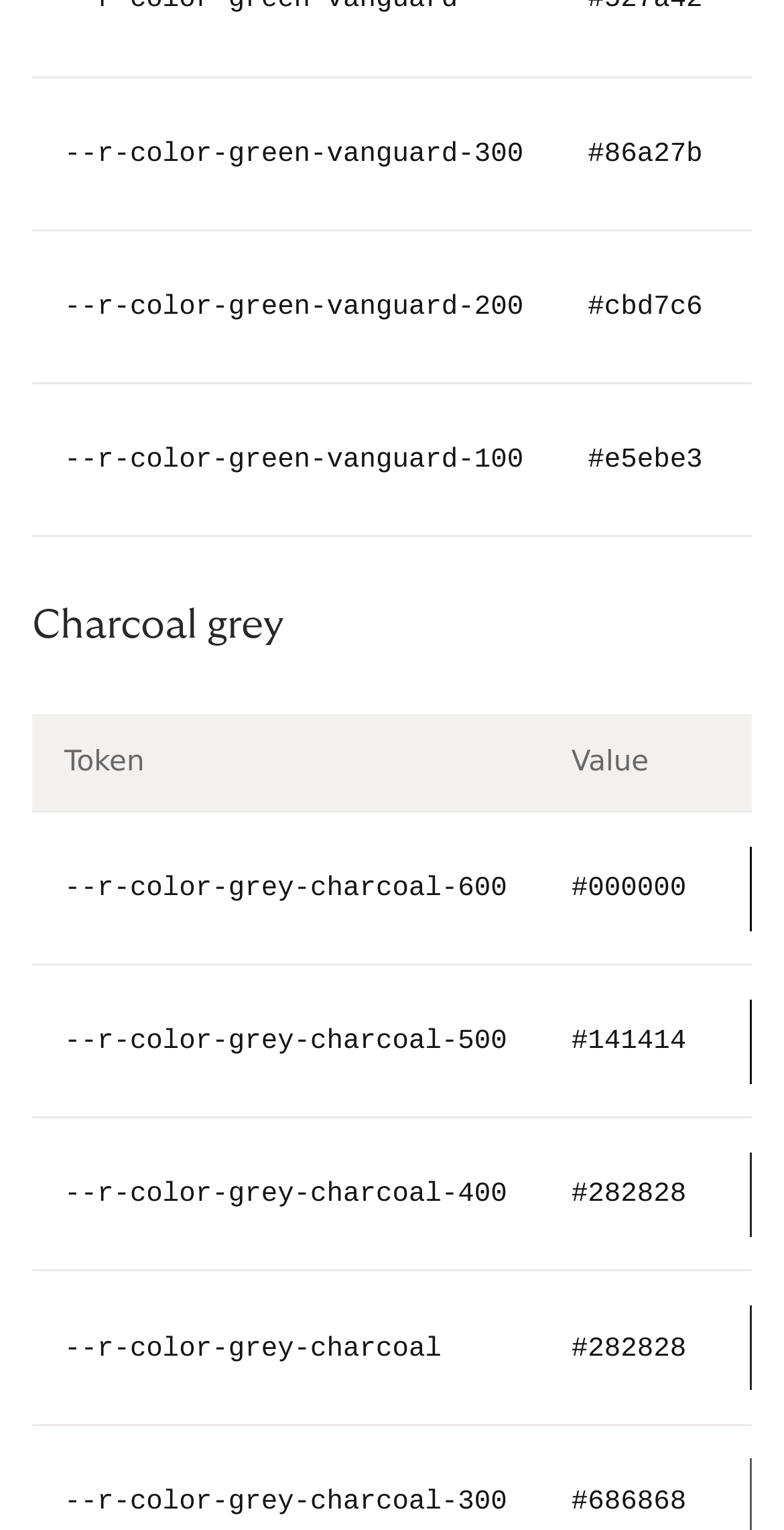How many gridcells are there in the webpage?
Based on the image, answer the question with as much detail as possible.

There are 12 gridcells in the webpage, each containing a button with a color code. The gridcells are arranged in two columns and six rows.